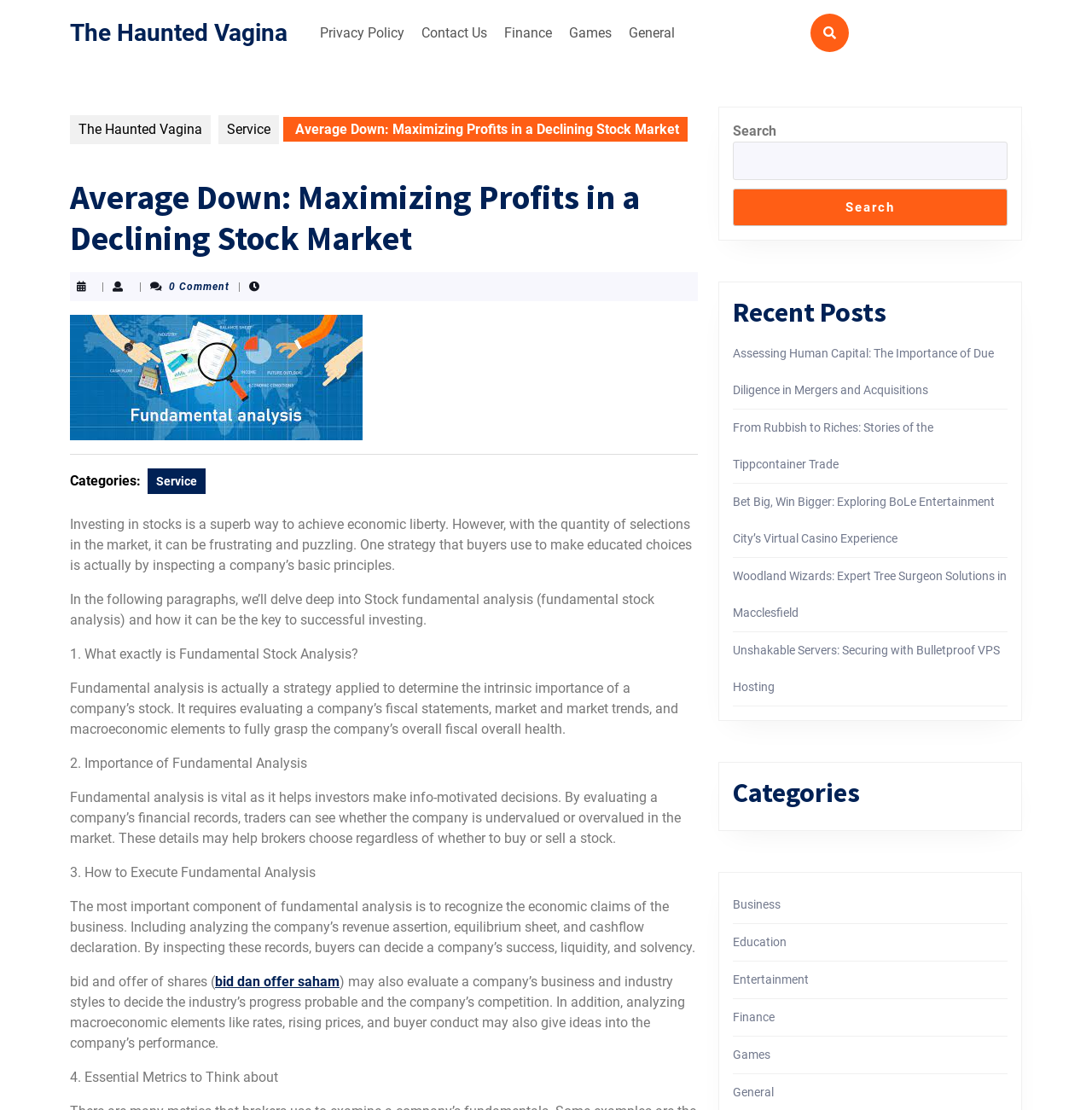Use a single word or phrase to answer the question:
What is the main topic of the article?

Stock fundamental analysis